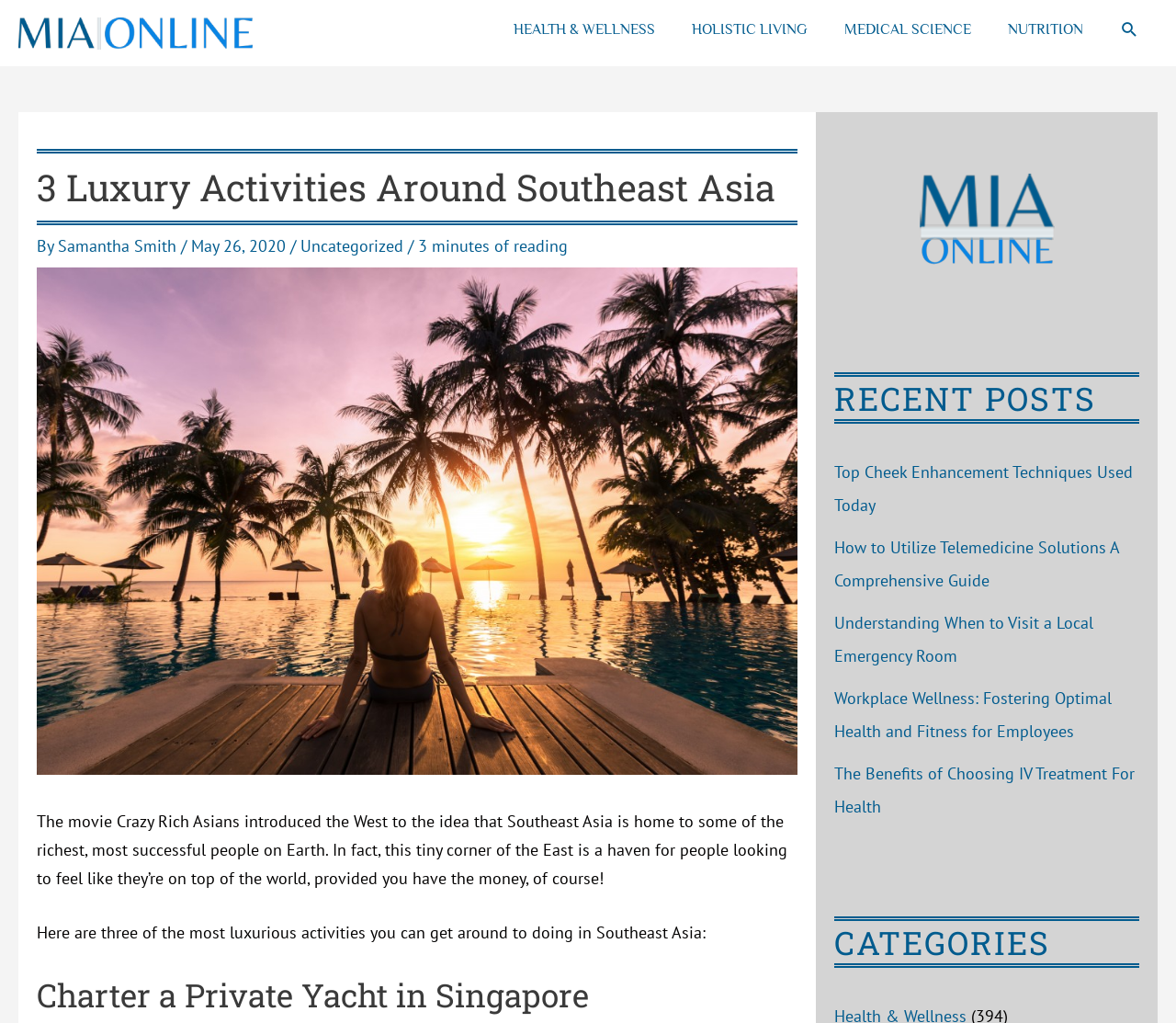Please identify the bounding box coordinates of the element that needs to be clicked to execute the following command: "Click on the 'Charter a Private Yacht in Singapore' heading". Provide the bounding box using four float numbers between 0 and 1, formatted as [left, top, right, bottom].

[0.031, 0.952, 0.678, 0.993]